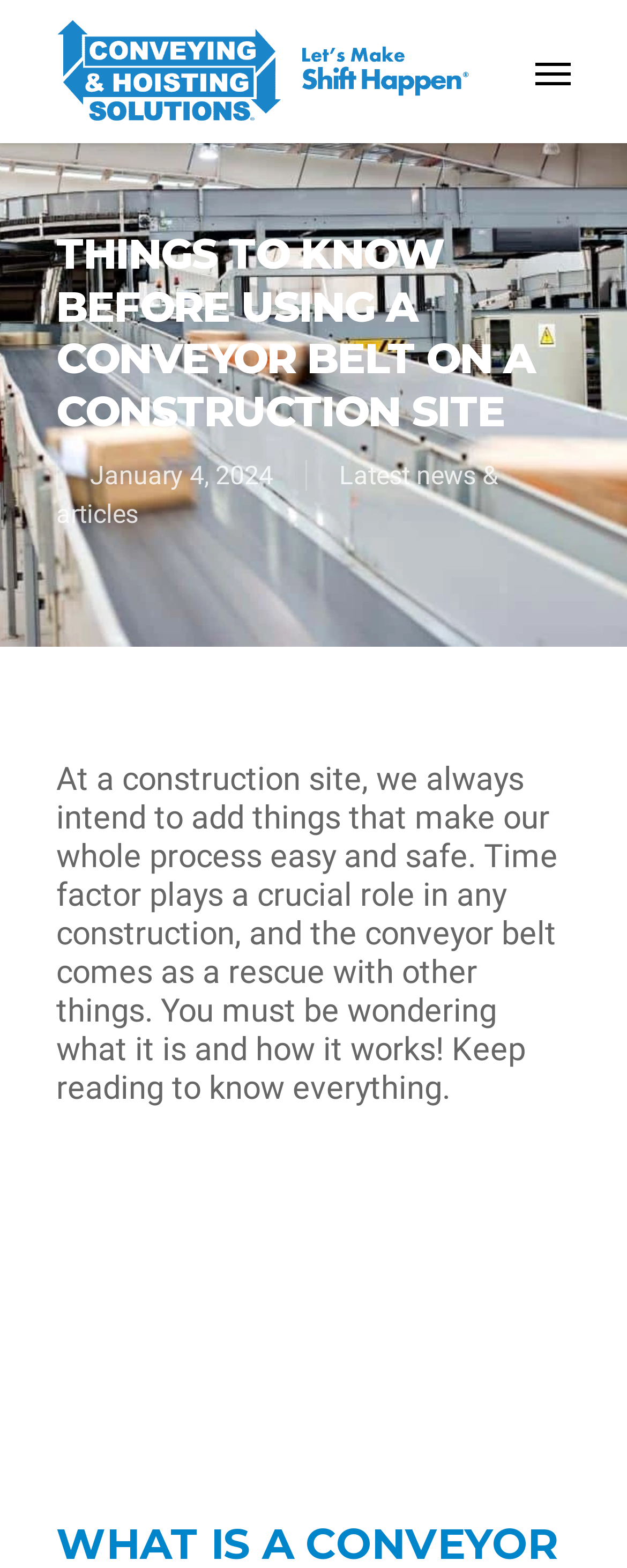Answer succinctly with a single word or phrase:
What is the topic of the article?

Using a conveyor belt on a construction site